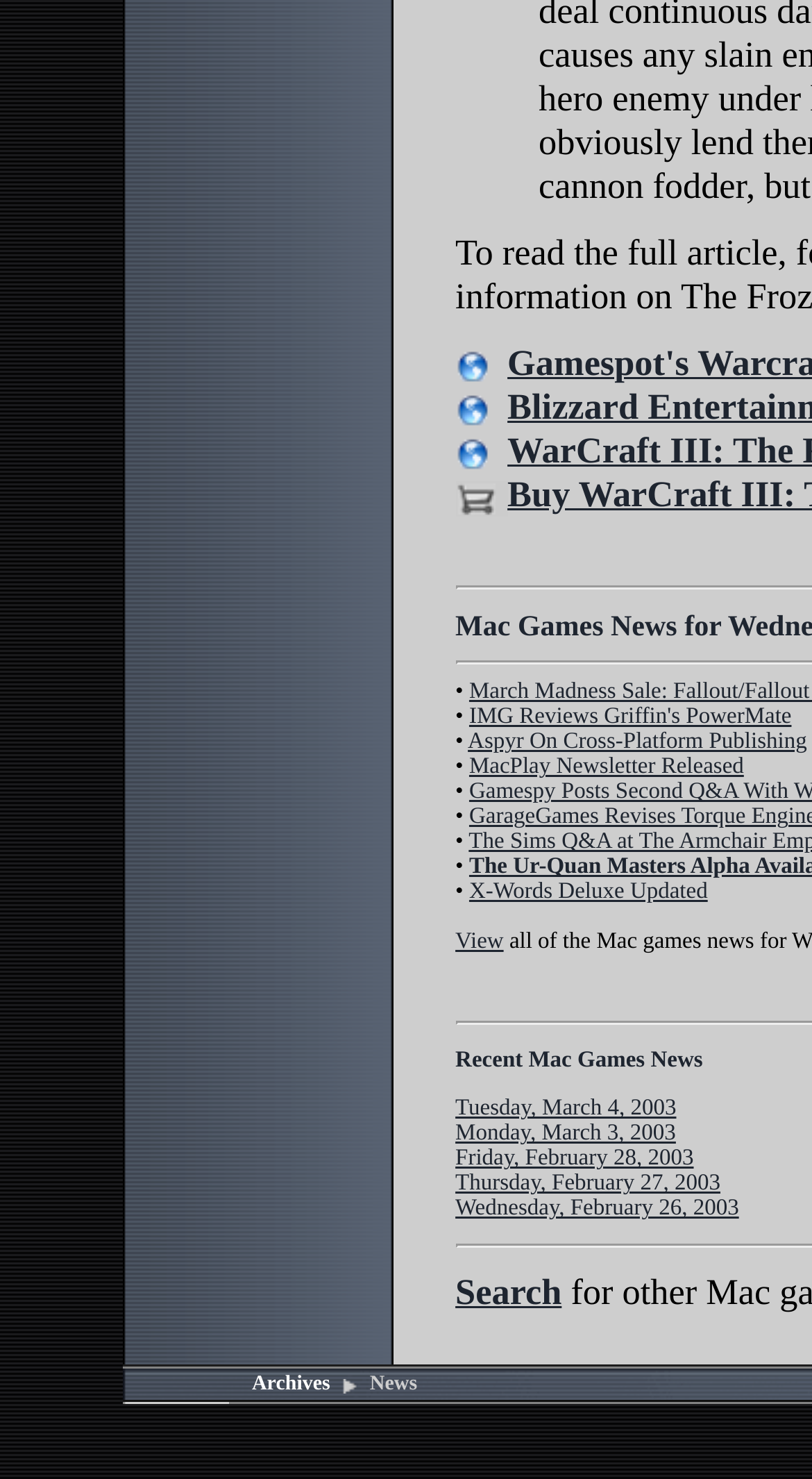How many columns are in the layout table?
Answer with a single word or phrase by referring to the visual content.

1